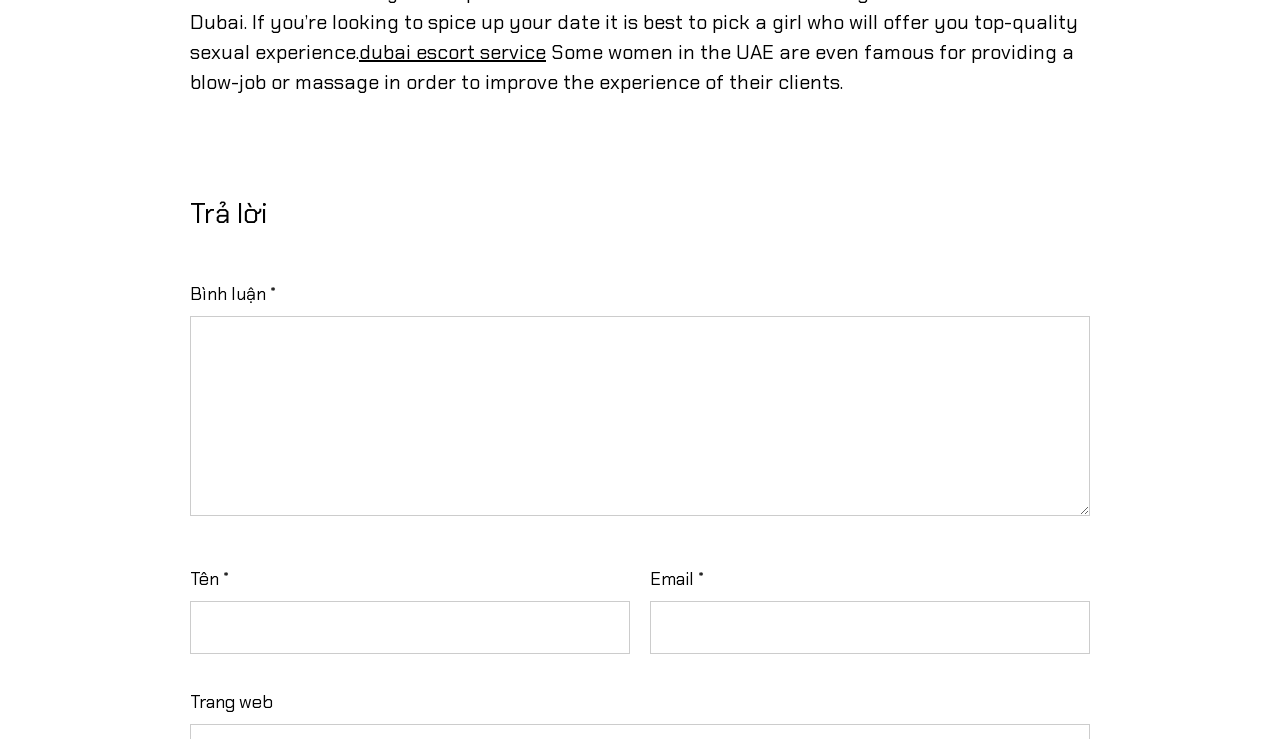Provide a short, one-word or phrase answer to the question below:
How many fields are required to submit a comment?

3